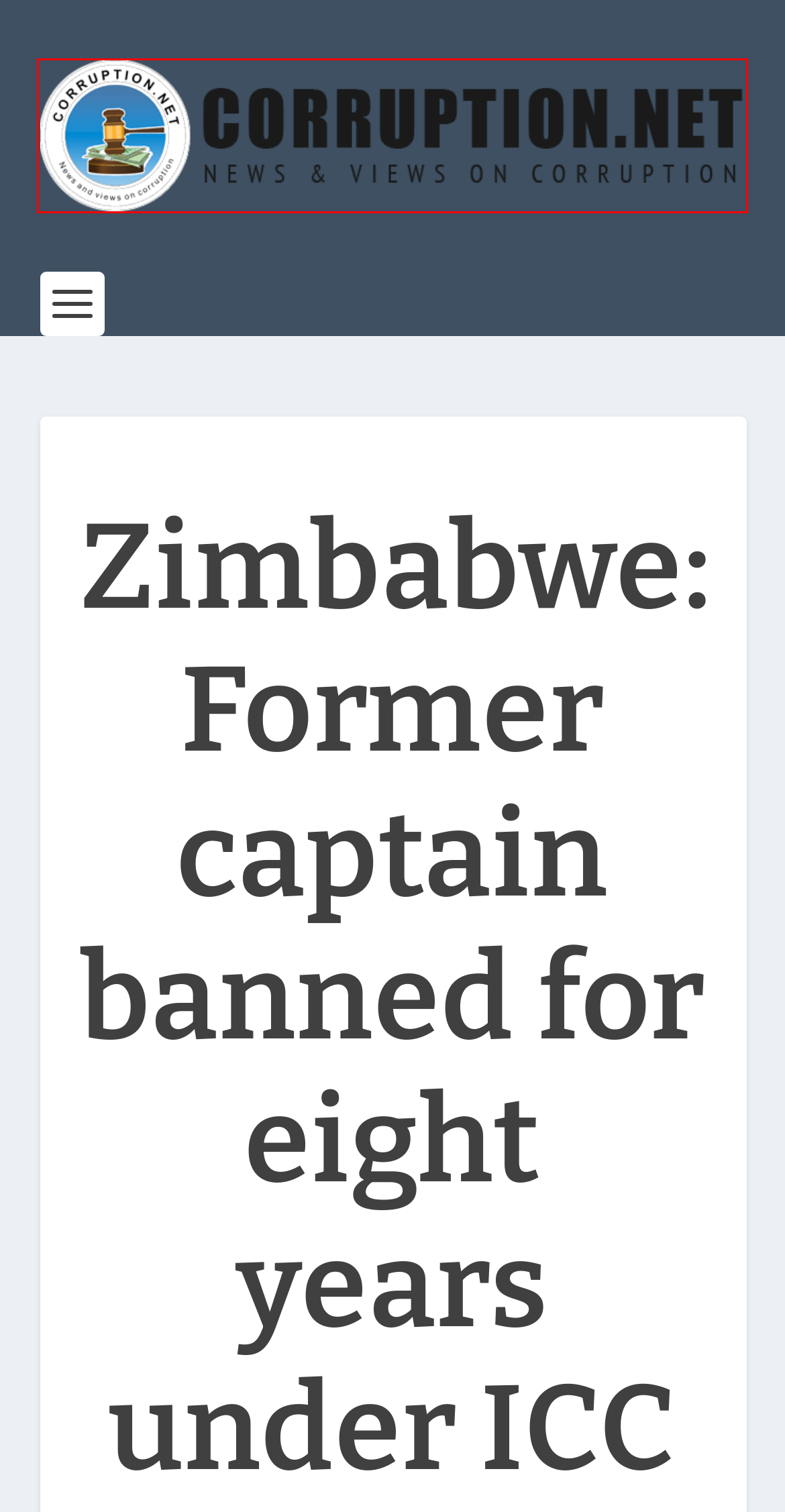You have a screenshot of a webpage with a red bounding box around an element. Identify the webpage description that best fits the new page that appears after clicking the selected element in the red bounding box. Here are the candidates:
A. Indonesia: Maritime and fisheries minister nabbed by anti-graft body. | Corruption.Net
B. Corruption.Net | News And Views On Corruption!
C. Blog Tool, Publishing Platform, and CMS – WordPress.org
D. FIFA proposals for anti-corruption reforms | Corruption.Net
E. USA: Trump’s pardoning spree. | Corruption.Net
F. Myanmar: Military takes power and Aung San Suu Kyi detained. | Corruption.Net
G. The Most Popular WordPress Themes In The World
H. Nigeria: Corruption and illicit flow of funds. | Corruption.Net

B